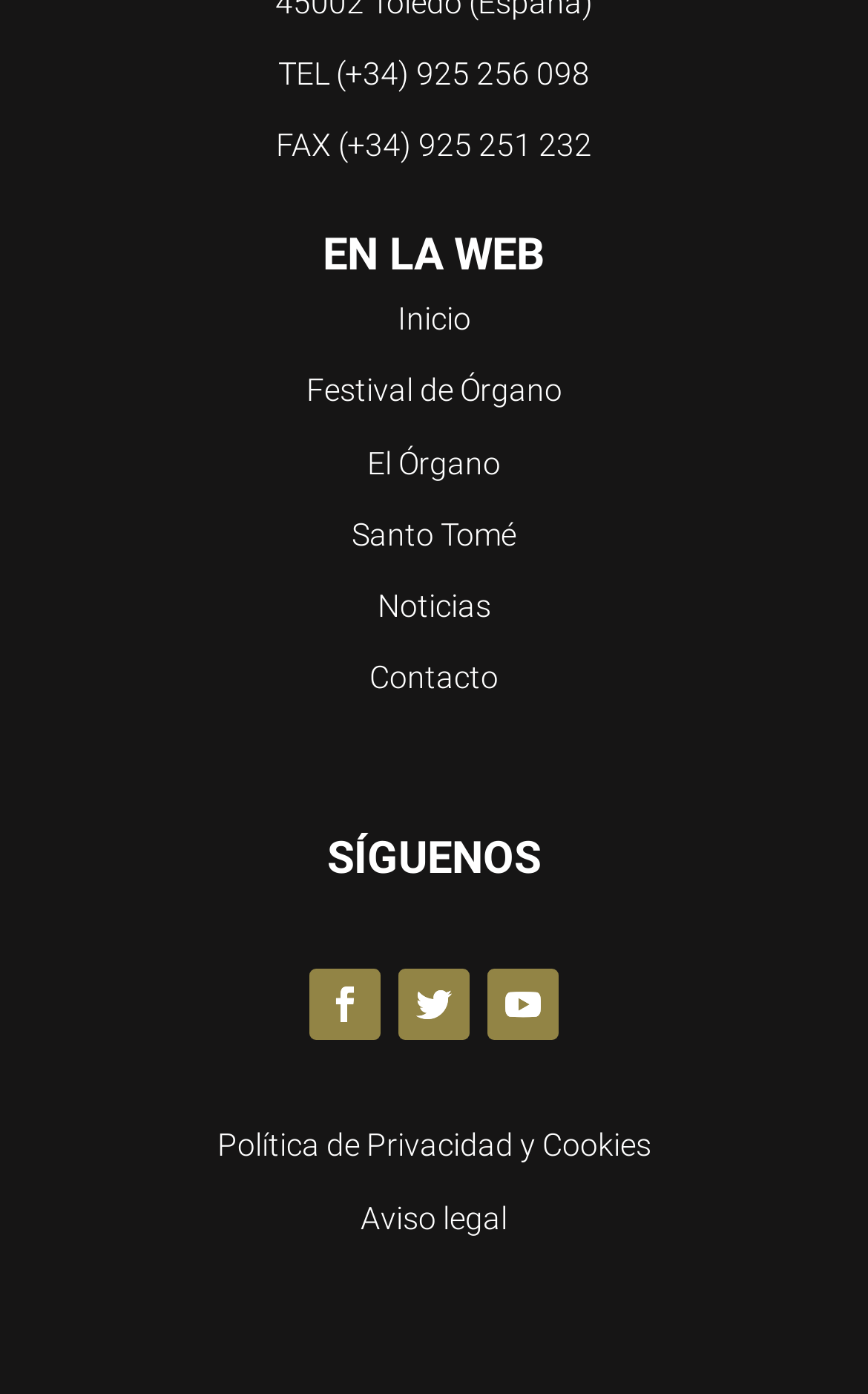Find the bounding box coordinates of the element you need to click on to perform this action: 'contact the organization'. The coordinates should be represented by four float values between 0 and 1, in the format [left, top, right, bottom].

[0.426, 0.473, 0.574, 0.499]